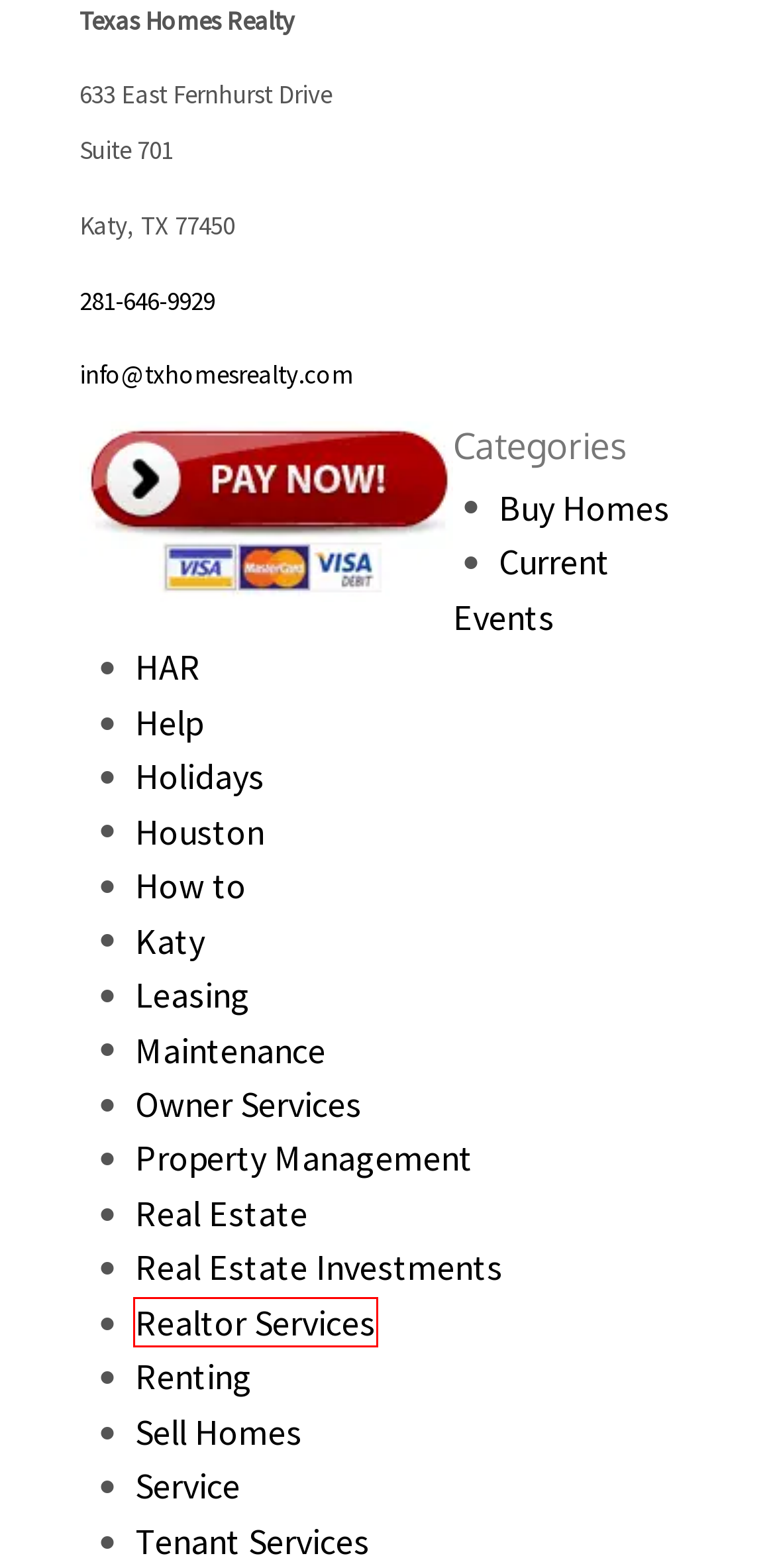Review the screenshot of a webpage containing a red bounding box around an element. Select the description that best matches the new webpage after clicking the highlighted element. The options are:
A. Tenant Services – Texas Homes Realty & Property Management
B. Help – Texas Homes Realty & Property Management
C. Holidays – Texas Homes Realty & Property Management
D. Realtor Services – Texas Homes Realty & Property Management
E. Renting – Texas Homes Realty & Property Management
F. Leasing – Texas Homes Realty & Property Management
G. Property Management – Texas Homes Realty & Property Management
H. Real Estate Investments – Texas Homes Realty & Property Management

D